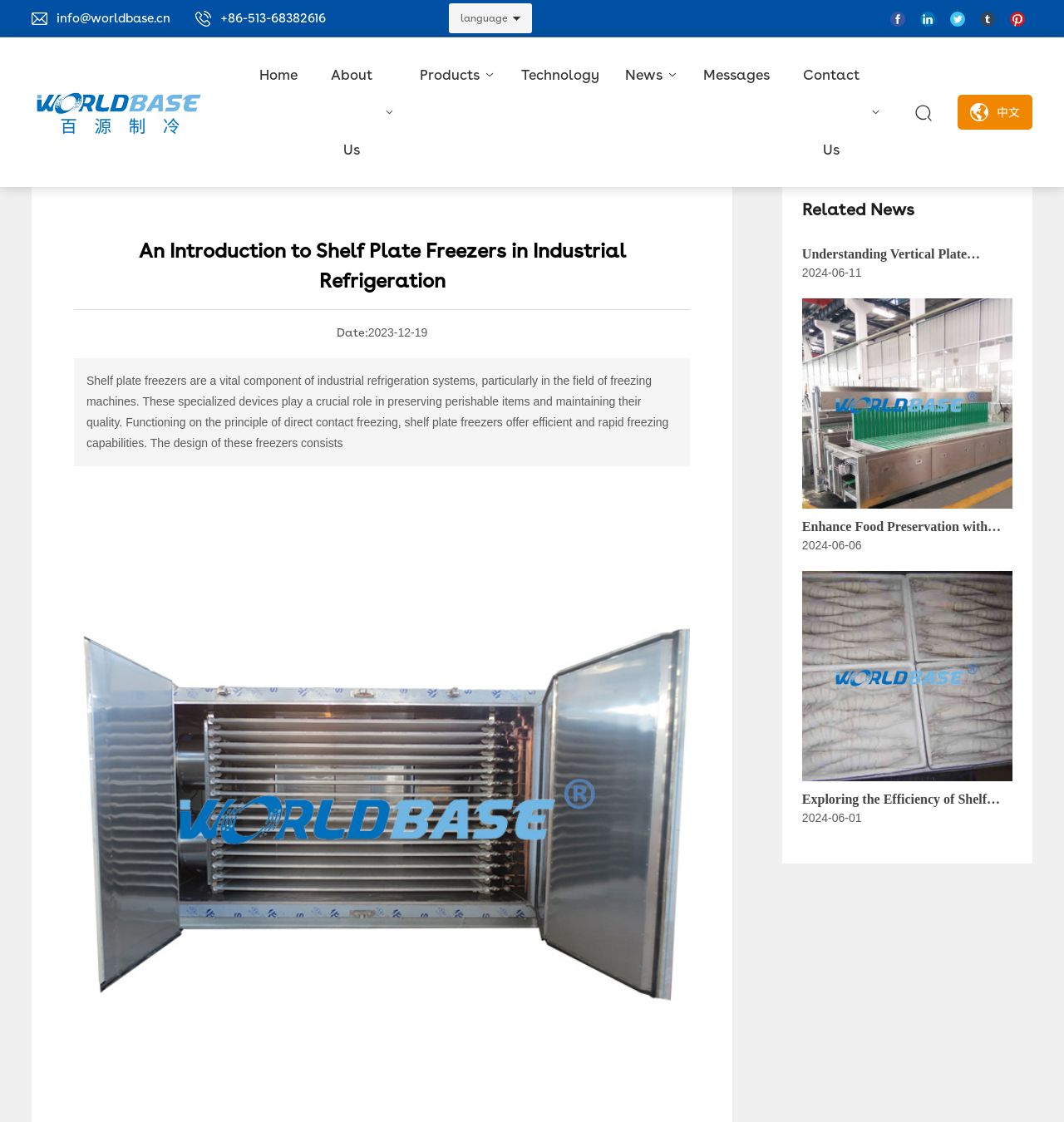How many social media links are on the webpage?
Look at the image and respond to the question as thoroughly as possible.

I counted the number of social media links on the webpage by looking at the top-right section of the webpage, where the social media icons are usually displayed. I found links to Facebook, LinkedIn, Twitter, Tumblr, and Pinterest.